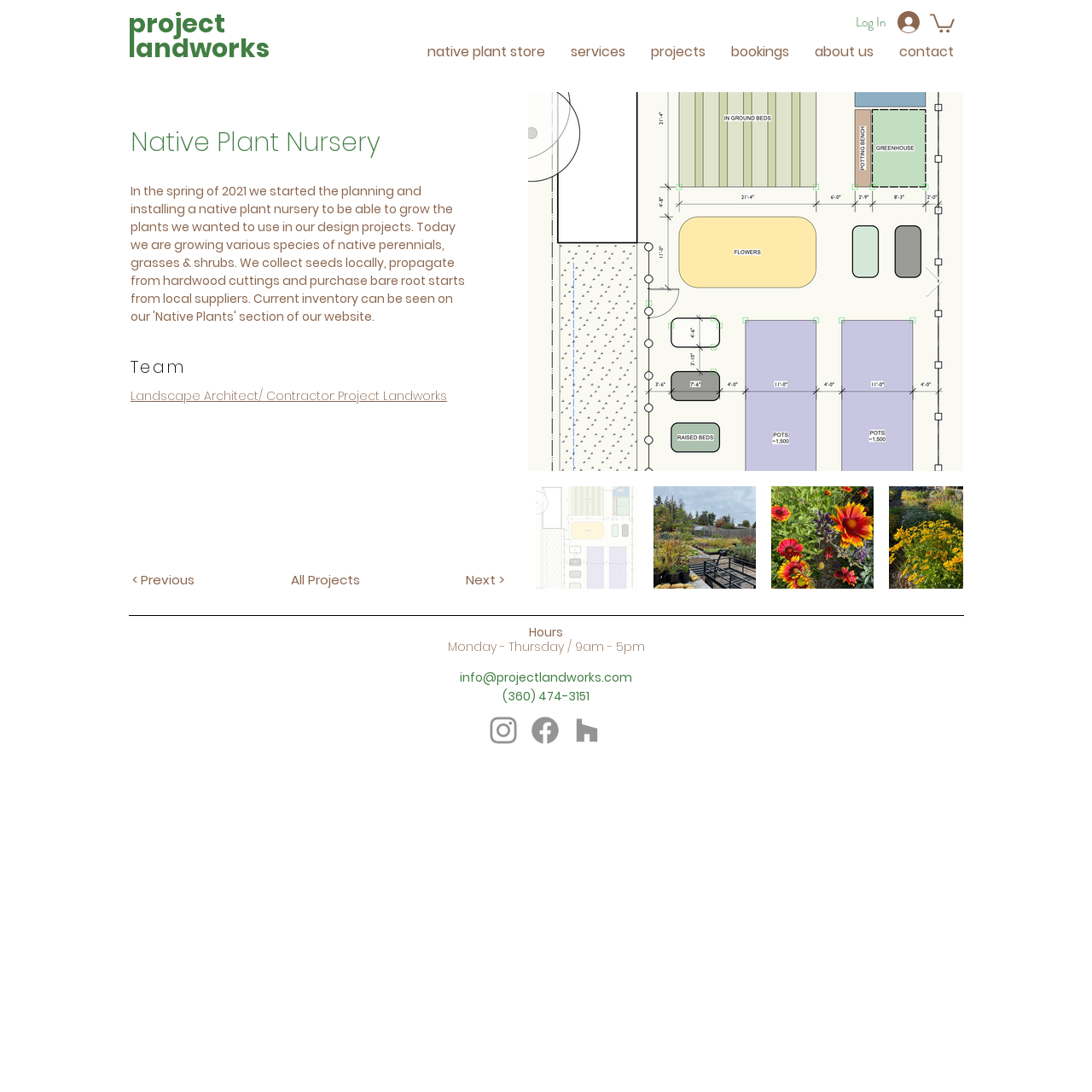Please provide a comprehensive response to the question below by analyzing the image: 
How many navigation links are there?

I counted the number of links in the navigation section, which includes links to 'native plant store', 'services', 'projects', 'bookings', 'about us', and 'contact', so there are 6 navigation links.